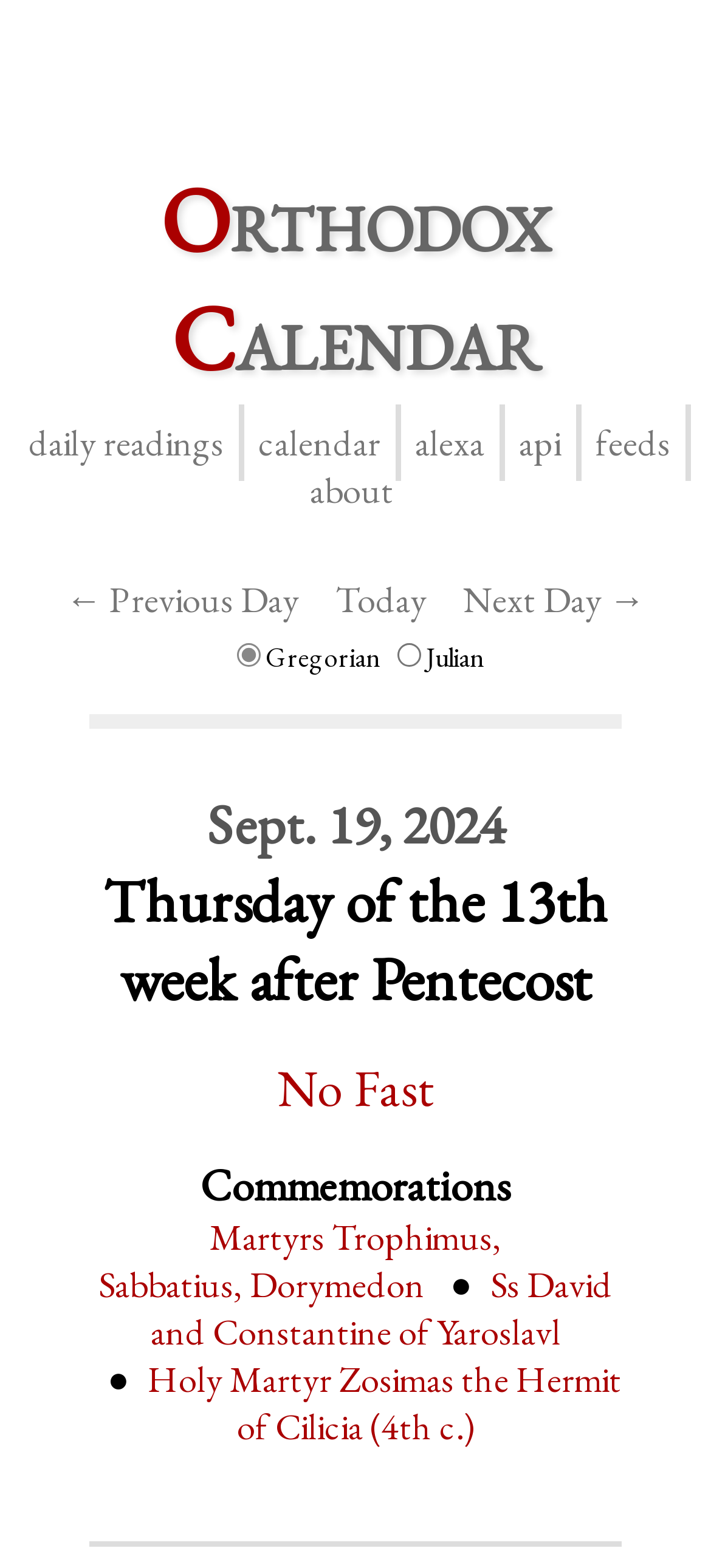What is the date of the daily readings?
Based on the image, answer the question with as much detail as possible.

I found the answer by looking at the header section of the webpage, which displays the date and day of the week. The header section is located at the top of the webpage and has a bounding box coordinate of [0.125, 0.465, 0.875, 0.948]. The text 'Sept. 19, 2024 Thursday of the 13th week after Pentecost' is located within this section.